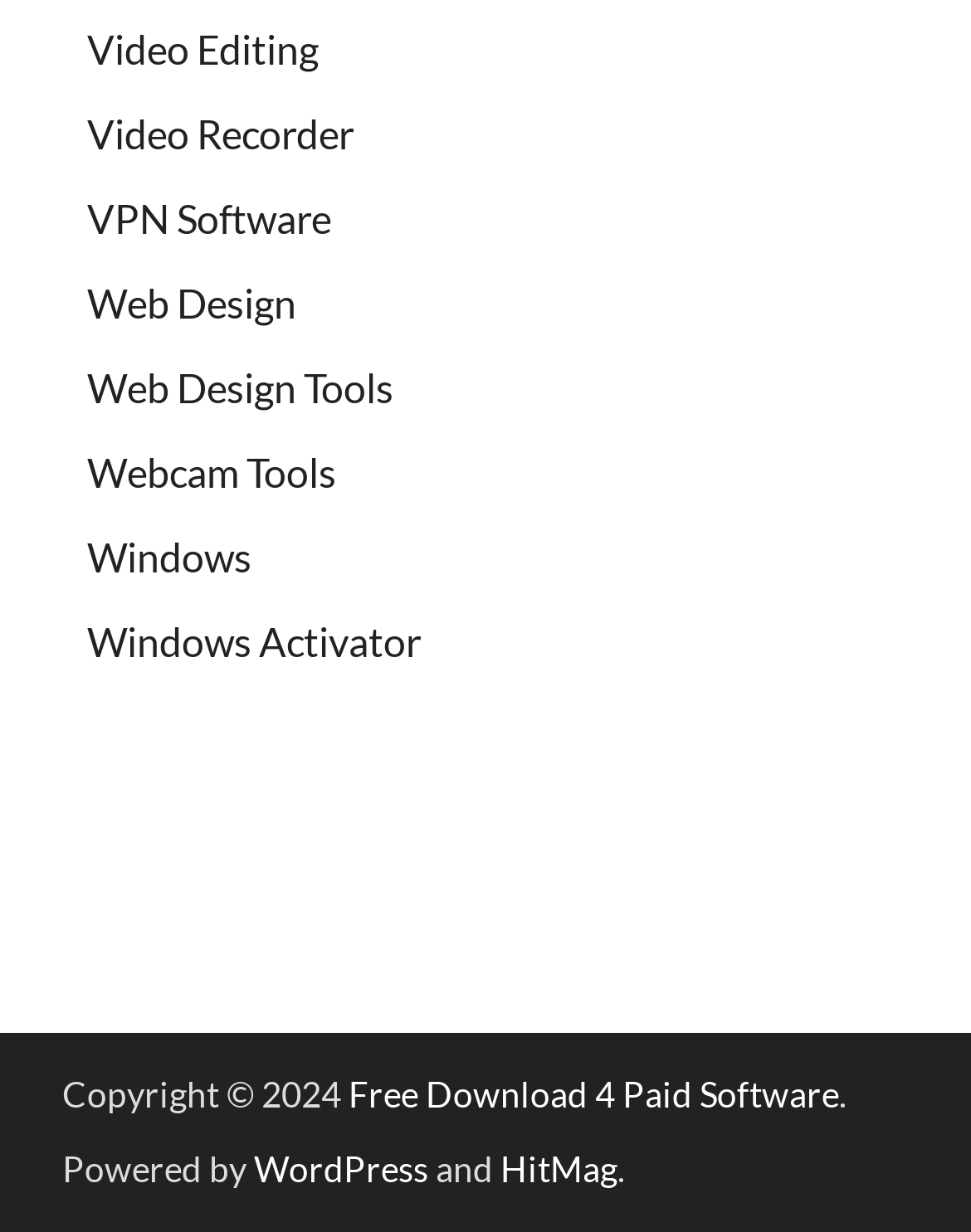Bounding box coordinates are specified in the format (top-left x, top-left y, bottom-right x, bottom-right y). All values are floating point numbers bounded between 0 and 1. Please provide the bounding box coordinate of the region this sentence describes: HitMag

[0.515, 0.93, 0.636, 0.965]